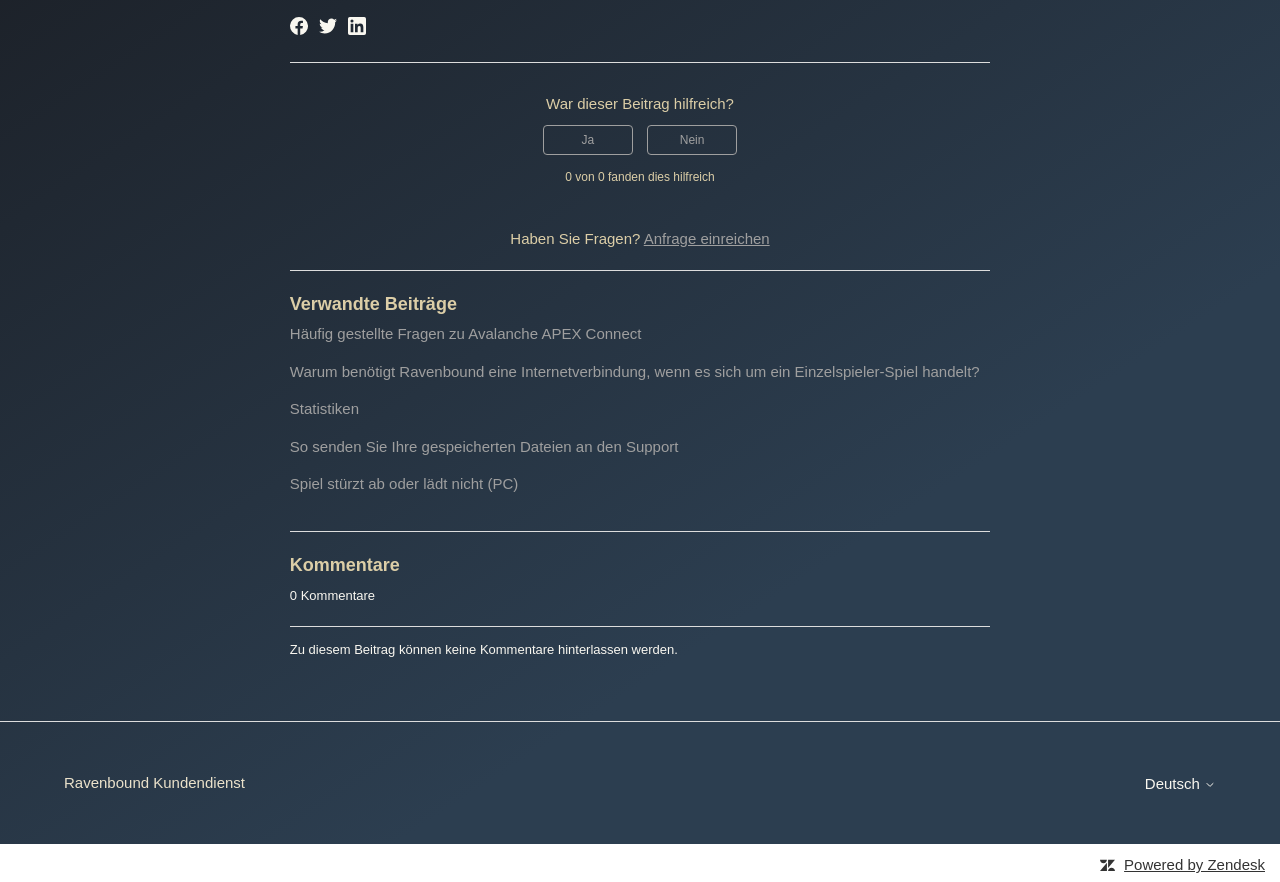Determine the bounding box for the UI element as described: "MAISY RECS (18k+ US Households)". The coordinates should be represented as four float numbers between 0 and 1, formatted as [left, top, right, bottom].

None